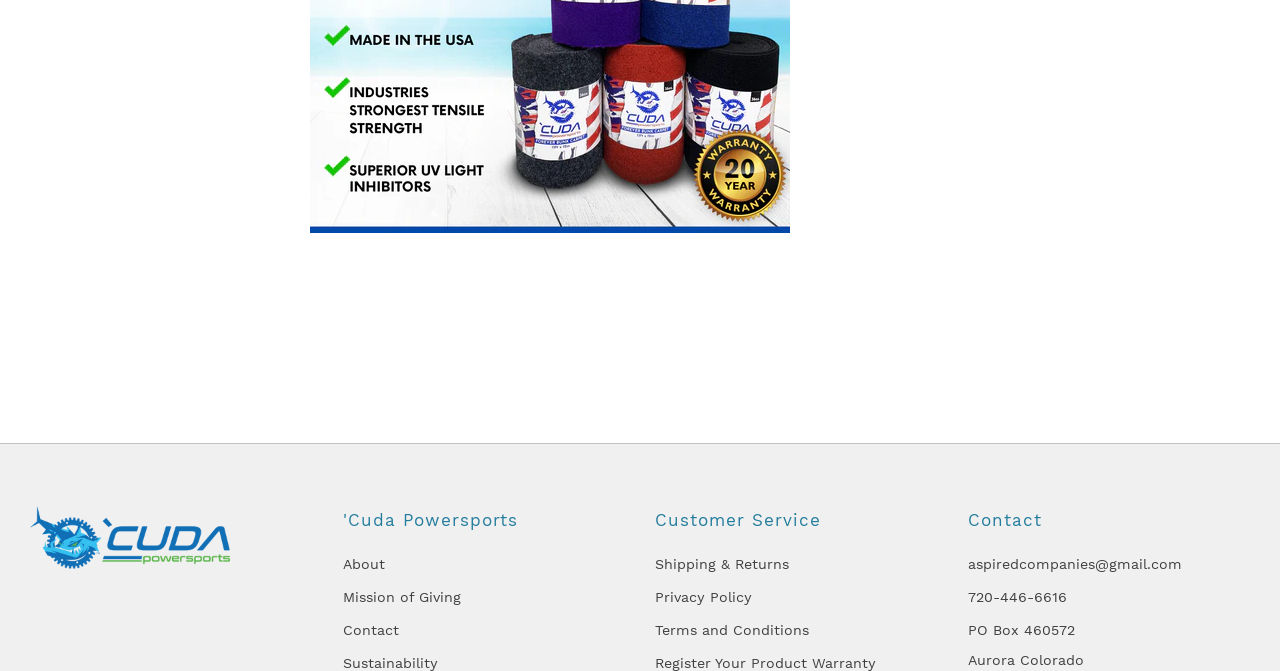Select the bounding box coordinates of the element I need to click to carry out the following instruction: "Go to Older Post".

[0.466, 0.509, 0.499, 0.571]